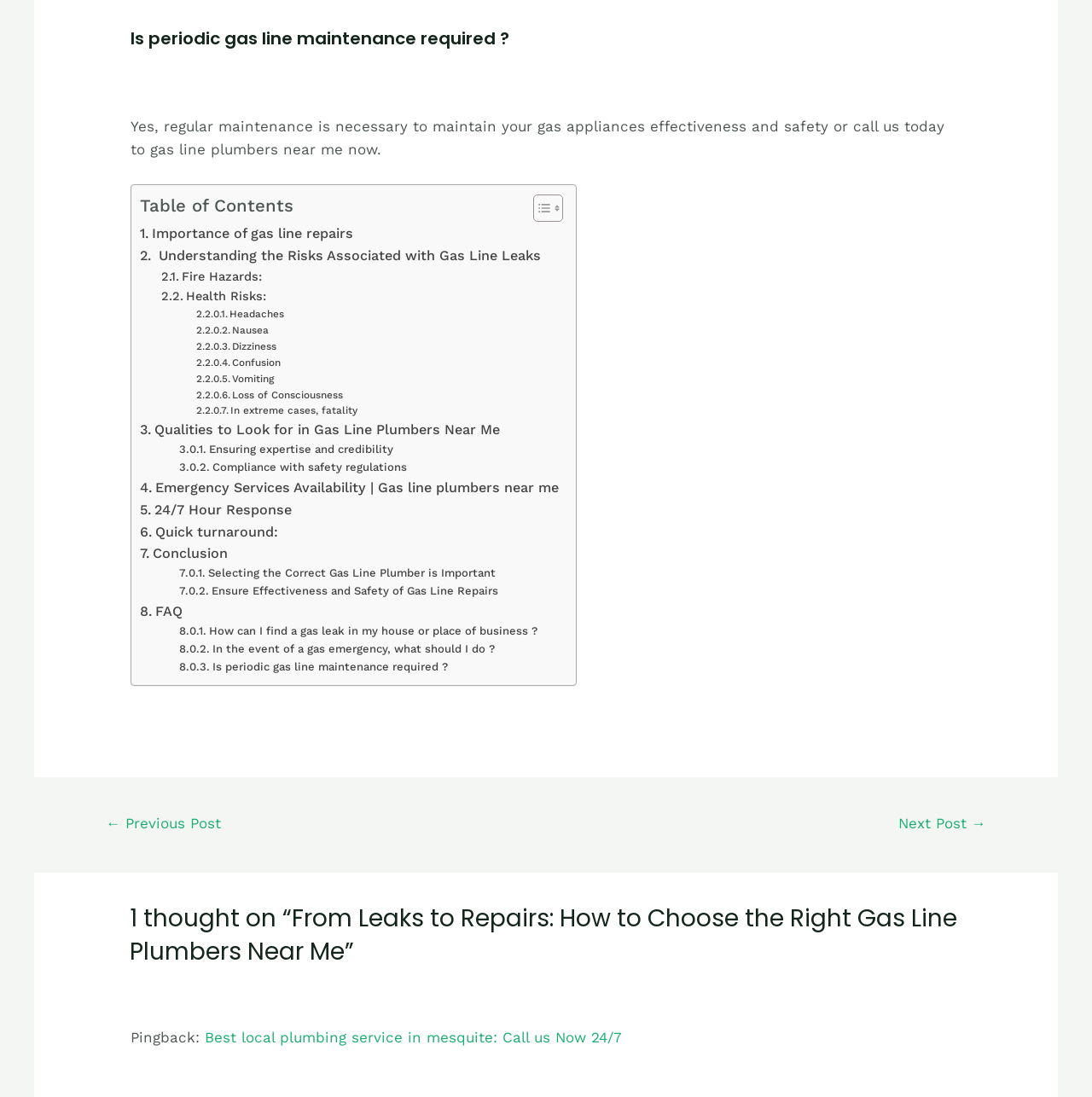Could you find the bounding box coordinates of the clickable area to complete this instruction: "Toggle Table of Content"?

[0.476, 0.177, 0.511, 0.203]